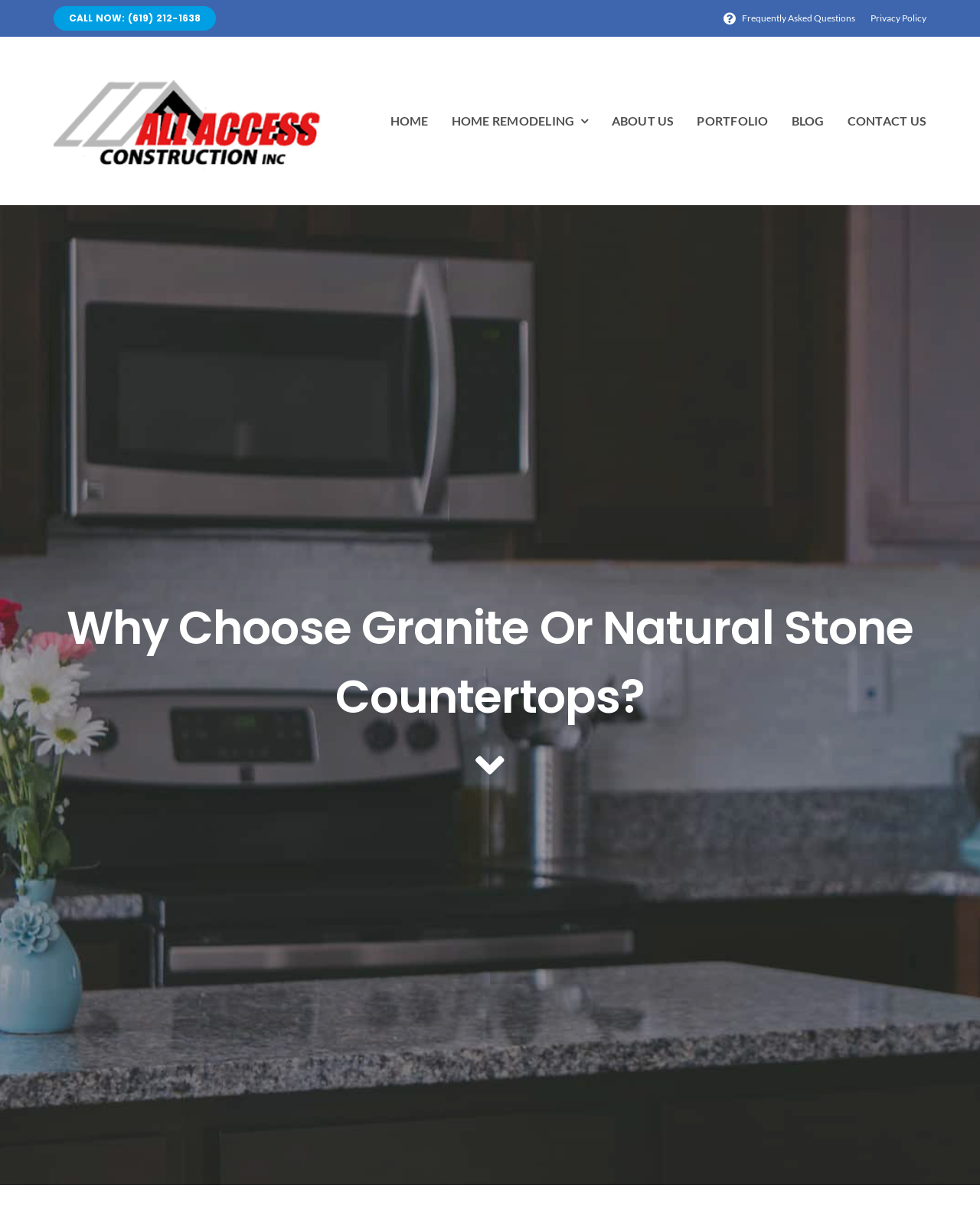Please locate the bounding box coordinates of the element that needs to be clicked to achieve the following instruction: "Go to the top of the page". The coordinates should be four float numbers between 0 and 1, i.e., [left, top, right, bottom].

[0.904, 0.783, 0.941, 0.805]